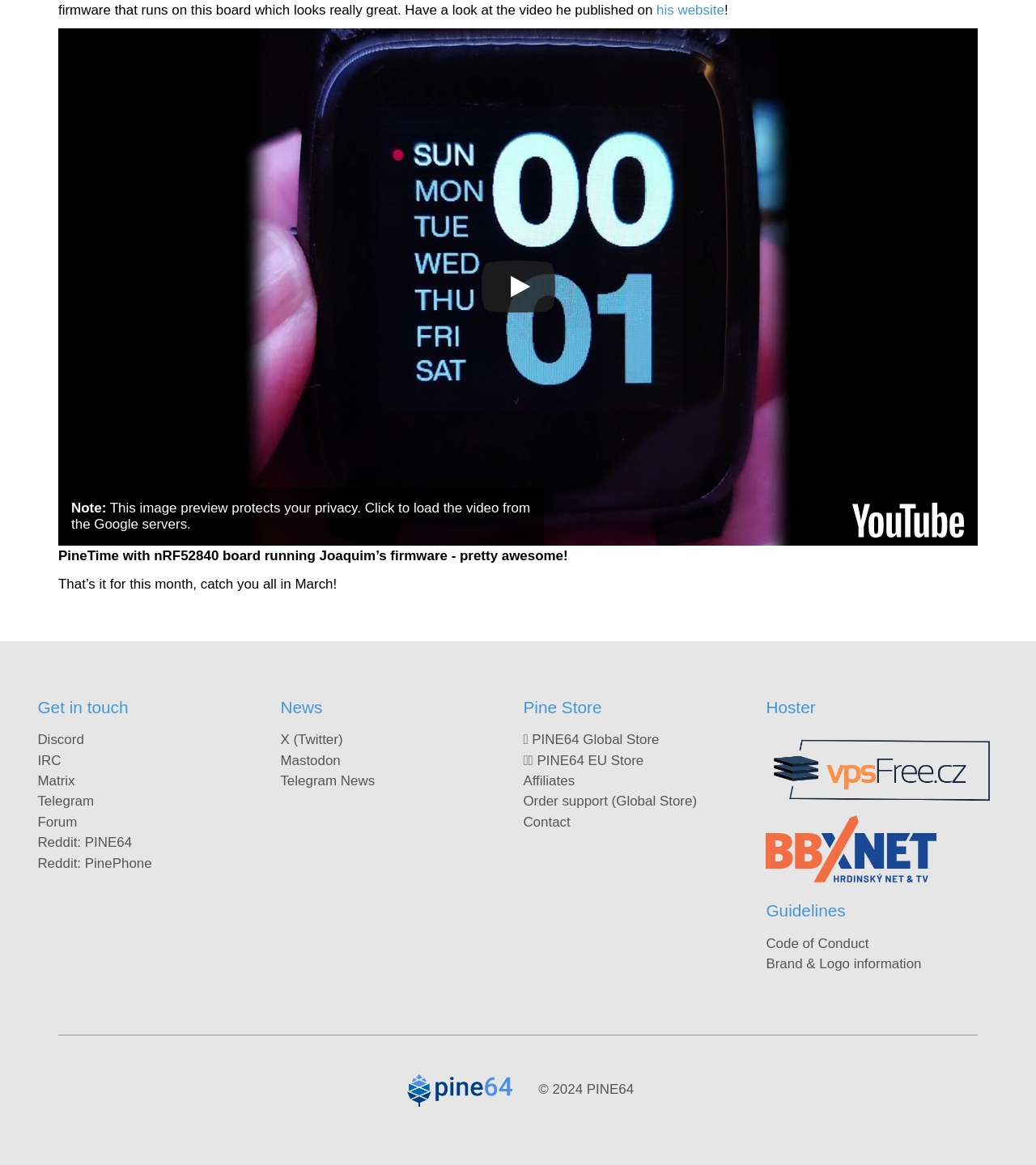Determine the bounding box coordinates of the region that needs to be clicked to achieve the task: "View the PINE64 logo".

[0.393, 0.922, 0.495, 0.95]